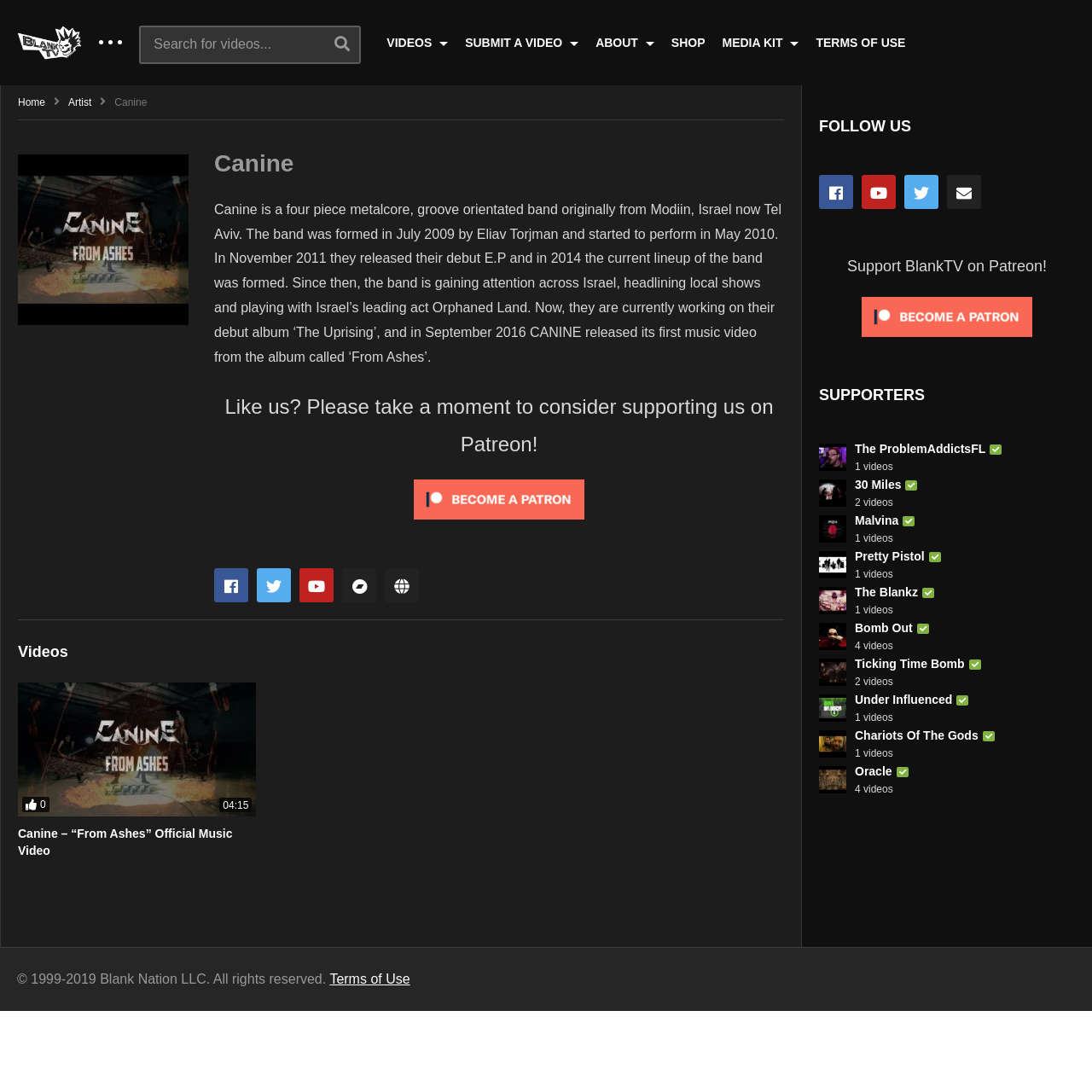Detail the various sections and features present on the webpage.

The webpage is about Canine, a four-piece metalcore band from Israel, and is hosted on BlankTV. At the top, there is a navigation bar with links to "VIDEOS", "SUBMIT A VIDEO", "ABOUT", "SHOP", and "MEDIA KIT". Below this, there is a search bar with a "SEARCH" button. 

On the left side, there is a section dedicated to the band Canine, featuring an image and a brief description of the band's history and music style. Below this, there are social media links and a call-to-action to support the band on Patreon.

The main content of the page is a list of music videos, including "Canine – “From Ashes” Official Music Video" and several other videos from different bands. Each video is represented by an image, a title, and a duration. There are also headings and links to the videos, as well as indicators of the number of videos from each band.

On the right side, there are three sections. The top section is titled "FOLLOW US" and features social media links. The middle section is a call-to-action to support BlankTV on Patreon, with an image and a link. The bottom section is titled "SUPPORTERS" and features a list of bands with verified profiles, each with an image, a title, and a link to their videos.

Overall, the webpage is a platform for showcasing music videos, with a focus on the band Canine and other similar bands.